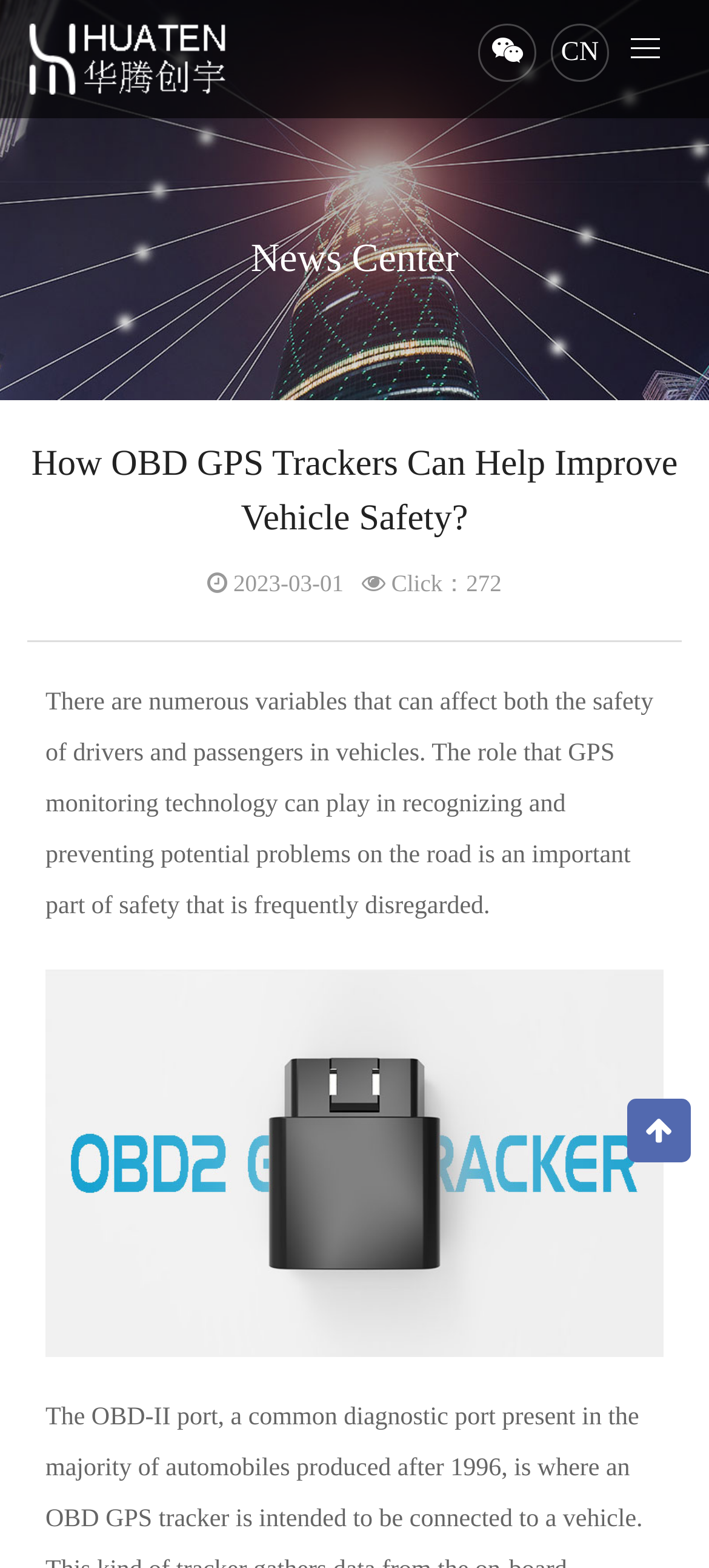Give a complete and precise description of the webpage's appearance.

The webpage appears to be an article or news page from HuatenGlobal Technology, with a focus on vehicle safety and OBD GPS trackers. At the top left, there is a logo of HuatenGlobal Technology, which is also a link. To the right of the logo, there are two more links, one with a flag icon and the other with the text "CN". 

Below the top section, there is a heading that reads "News Center". Underneath this heading, there is a more prominent heading that reads "How OBD GPS Trackers Can Help Improve Vehicle Safety?".

On the left side of the page, there is a section that displays the date "2023-03-01" and a counter that shows "Click：272". To the right of this section, there is a paragraph of text that discusses the importance of GPS monitoring technology in recognizing and preventing potential problems on the road.

Below the paragraph, there is a link to a "car obd2 gps tracker from huatenglobal", which is accompanied by an image of the product. The image takes up most of the width of the page. At the bottom right corner, there is a link with an upward arrow icon labeled "Top".

Overall, the page appears to be a news article or blog post that discusses the benefits of OBD GPS trackers in improving vehicle safety, with a focus on a specific product from HuatenGlobal Technology.